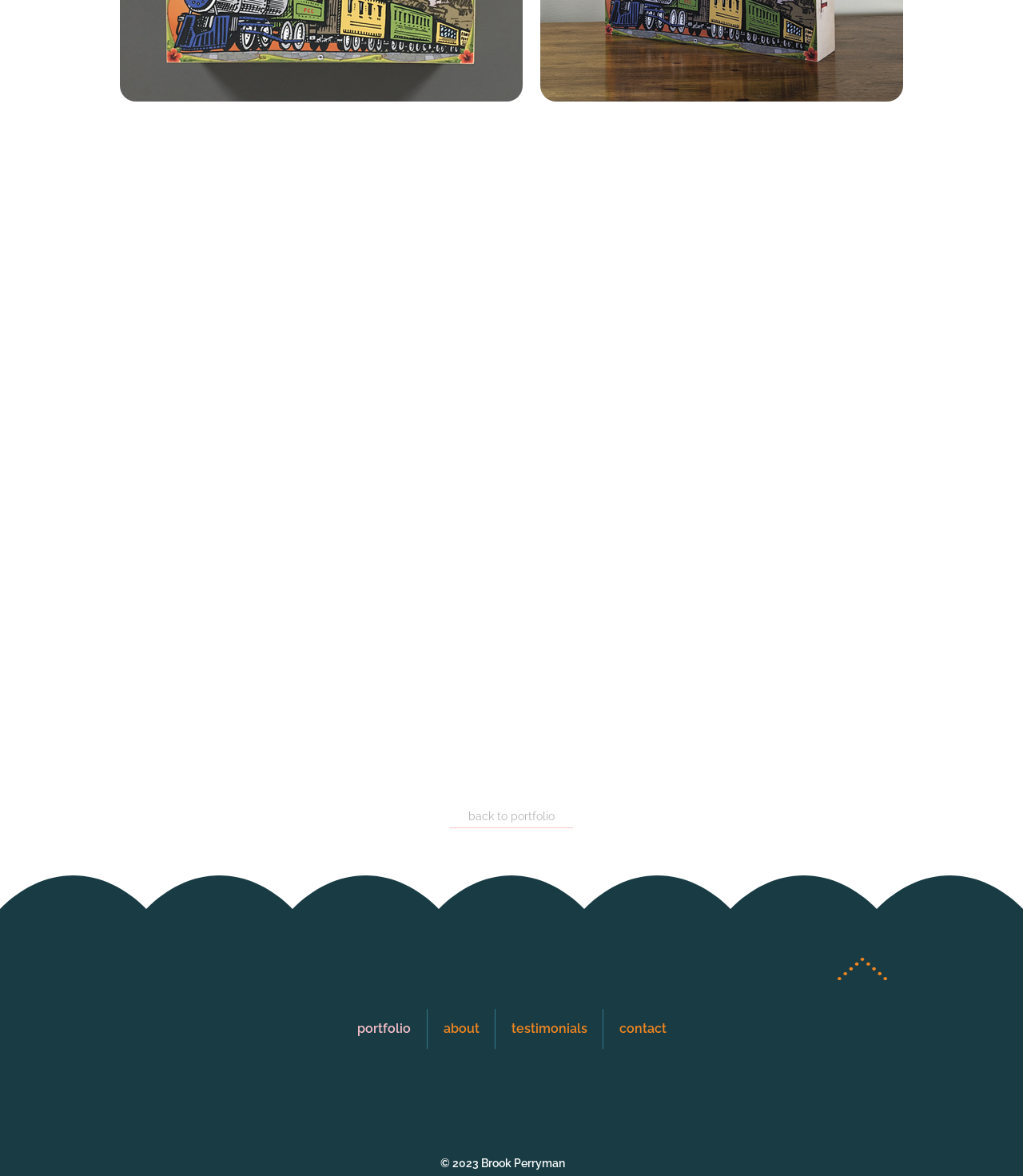What are the navigation menu items?
Using the image as a reference, answer the question with a short word or phrase.

portfolio, about, testimonials, contact